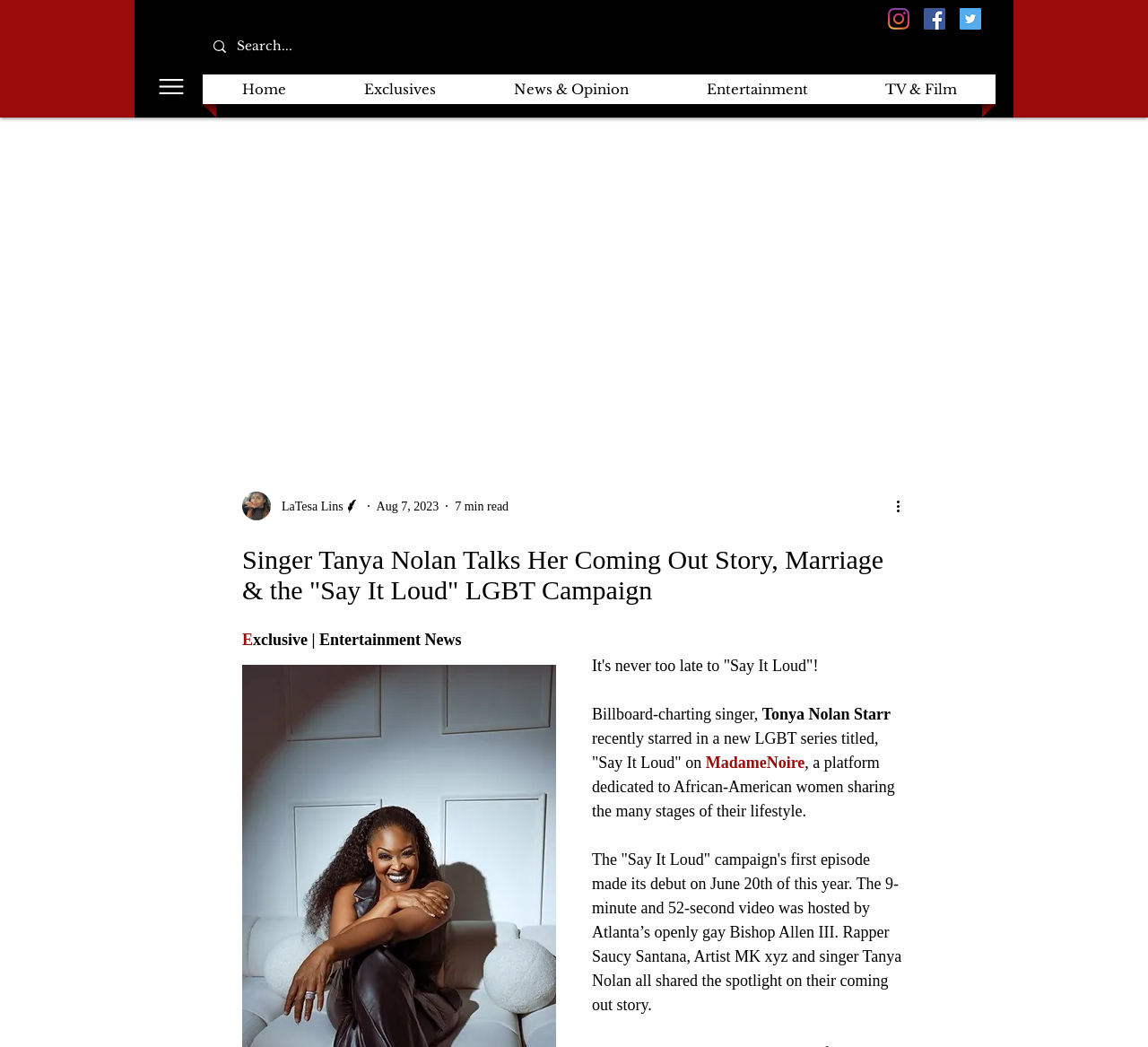Please provide a comprehensive answer to the question based on the screenshot: How many minutes and seconds is the 'Say It Loud' campaign's first episode?

I found the answer by reading the article's content, specifically the sentence that mentions 'The 9-minute and 52-second video was hosted by Atlanta’s openly gay Bishop Allen III...' and extracting the duration of the video.